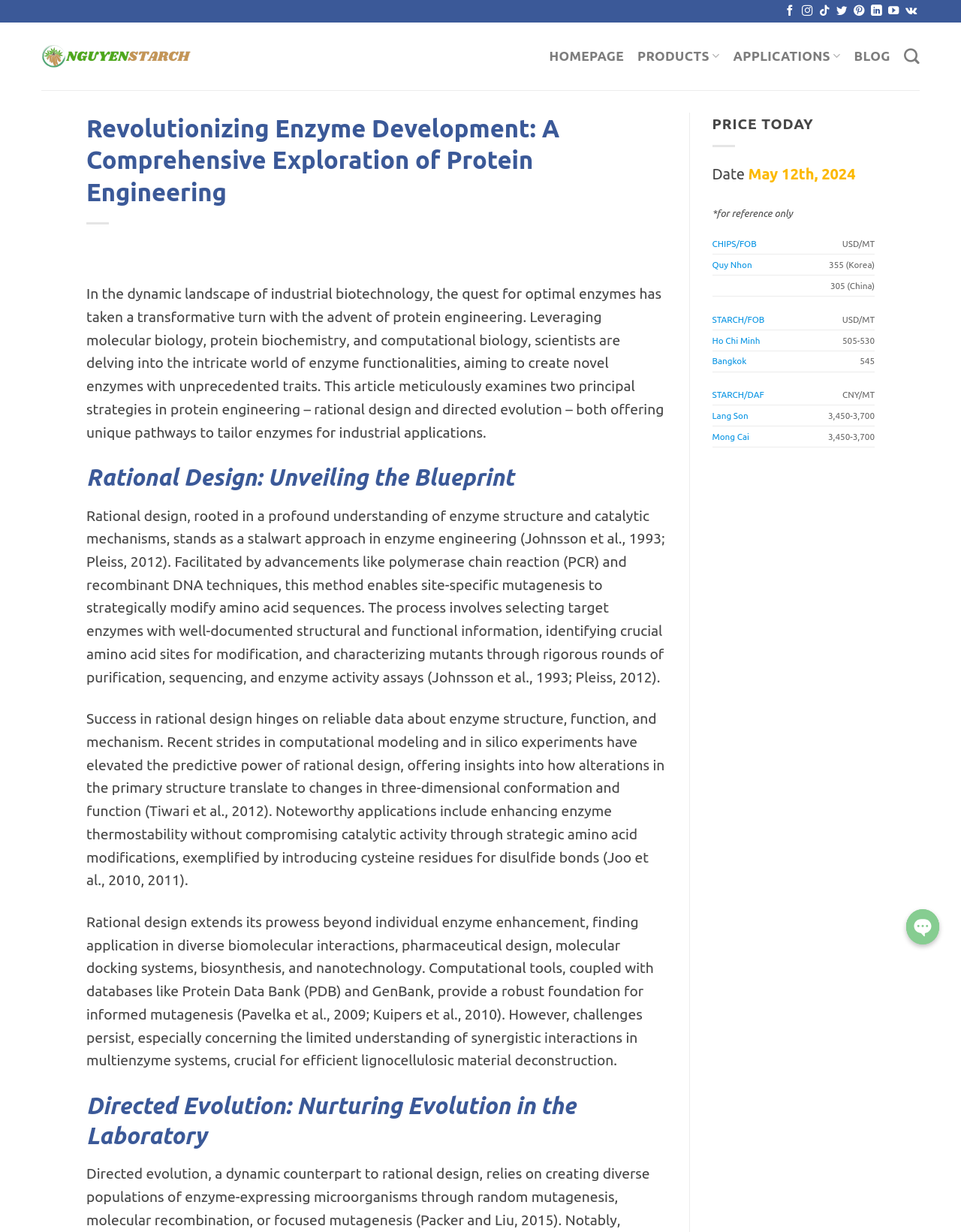Locate the bounding box of the user interface element based on this description: "parent_node: ADDRESS aria-label="Go to top"".

[0.946, 0.748, 0.983, 0.776]